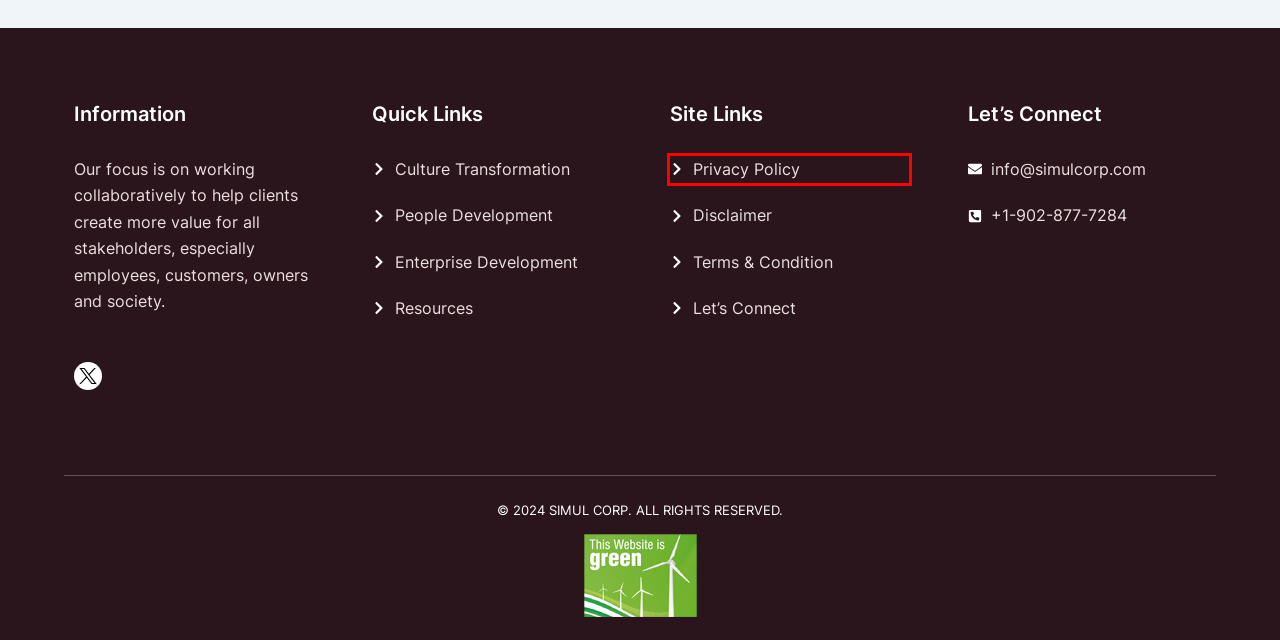Examine the screenshot of the webpage, which includes a red bounding box around an element. Choose the best matching webpage description for the page that will be displayed after clicking the element inside the red bounding box. Here are the candidates:
A. About – Simul Corp
B. Disclaimer – Simul Corp
C. Resources – Simul Corp
D. Privacy Policy – Simul Corp
E. Culture Transformation – Simul Corp
F. Enterprise Development – Simul Corp
G. People Development – Simul Corp
H. Terms & Conditions – Simul Corp

D